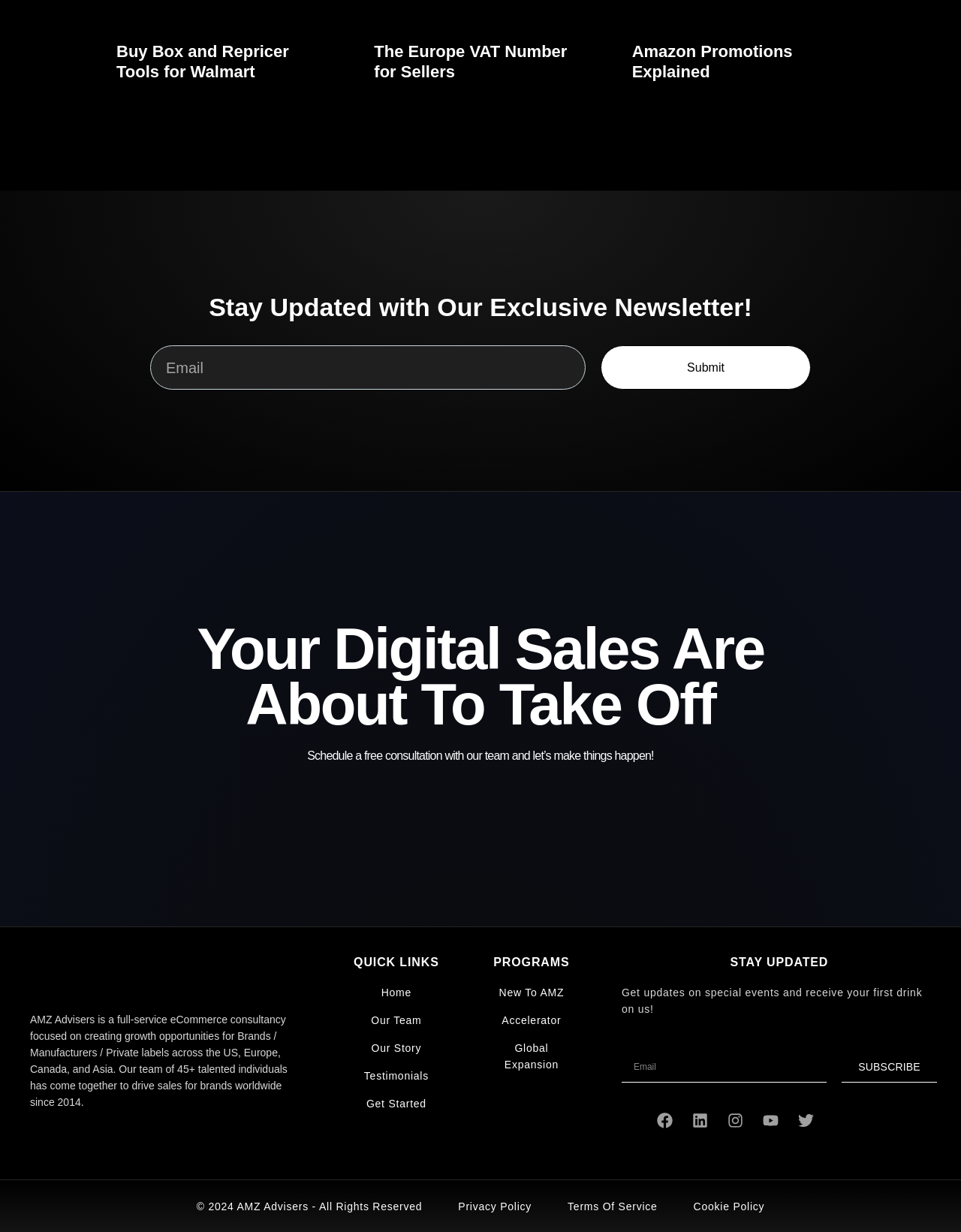Provide the bounding box coordinates of the HTML element this sentence describes: "Cookie Policy". The bounding box coordinates consist of four float numbers between 0 and 1, i.e., [left, top, right, bottom].

[0.722, 0.972, 0.796, 0.986]